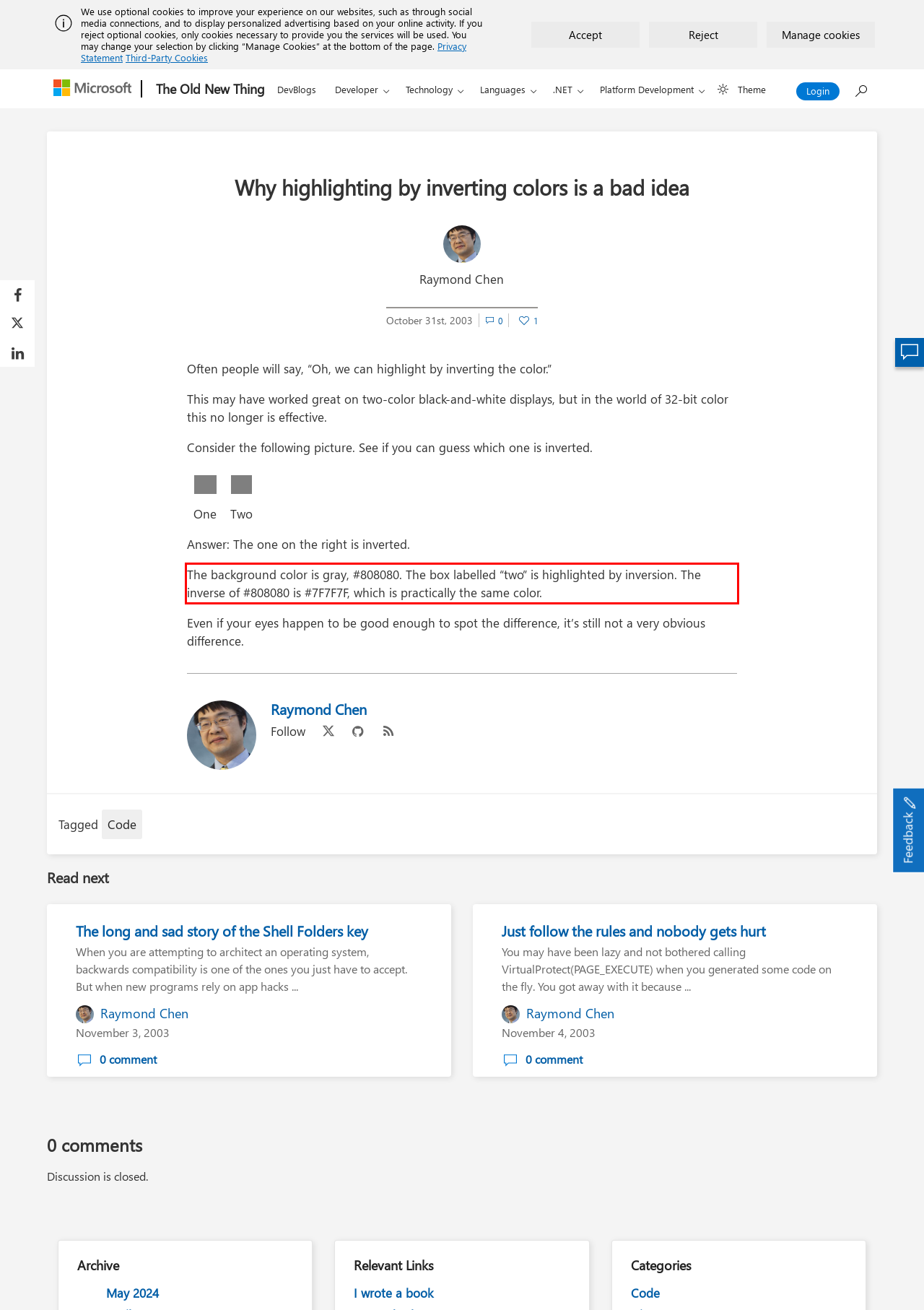You are provided with a screenshot of a webpage featuring a red rectangle bounding box. Extract the text content within this red bounding box using OCR.

The background color is gray, #808080. The box labelled “two” is highlighted by inversion. The inverse of #808080 is #7F7F7F, which is practically the same color.